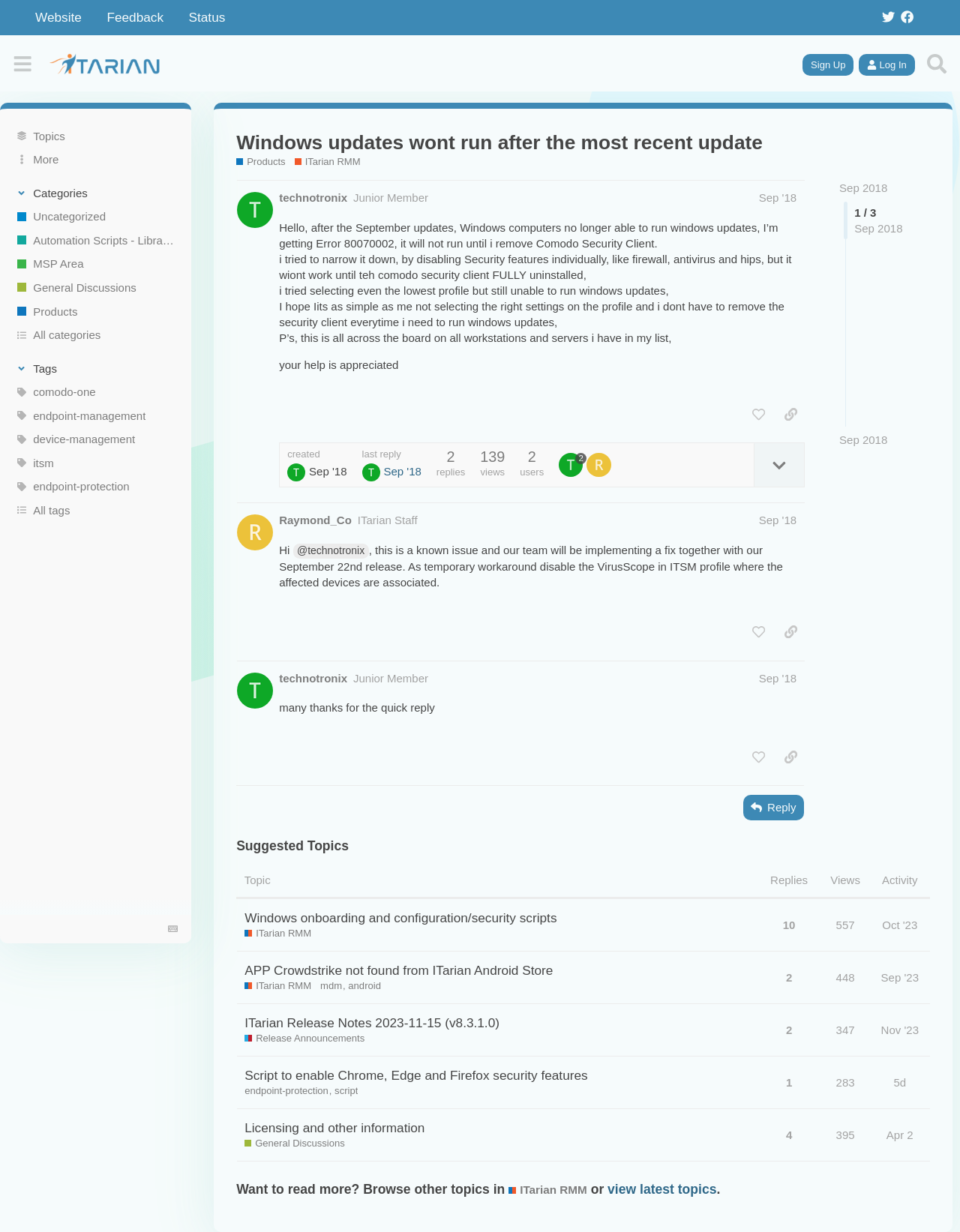Using the elements shown in the image, answer the question comprehensively: How many replies are there to the post?

The number of replies to the post is 139, as indicated by the text 'replies' and the number '139' next to it.